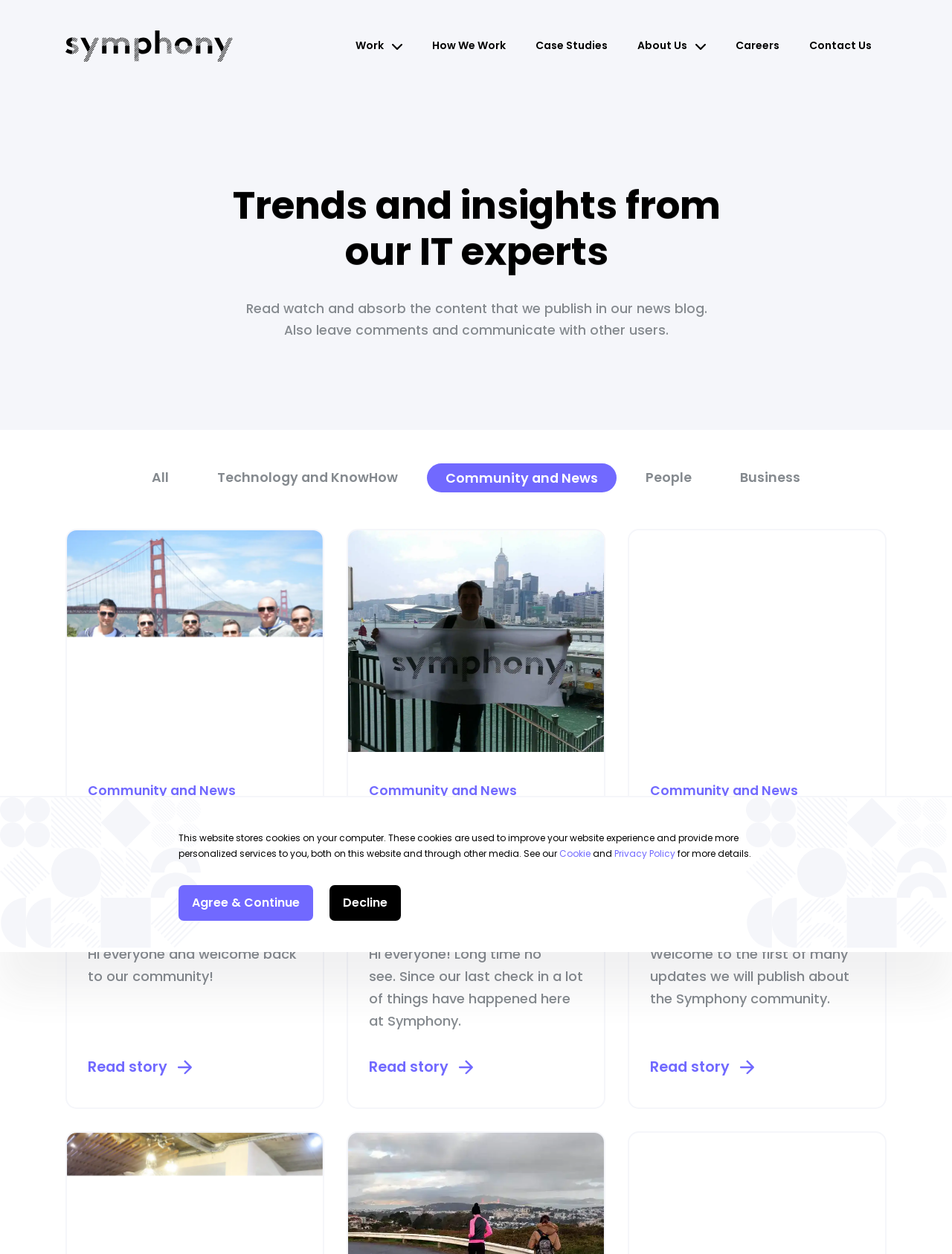Calculate the bounding box coordinates for the UI element based on the following description: "Financial services and Insurance". Ensure the coordinates are four float numbers between 0 and 1, i.e., [left, top, right, bottom].

[0.42, 0.172, 0.58, 0.182]